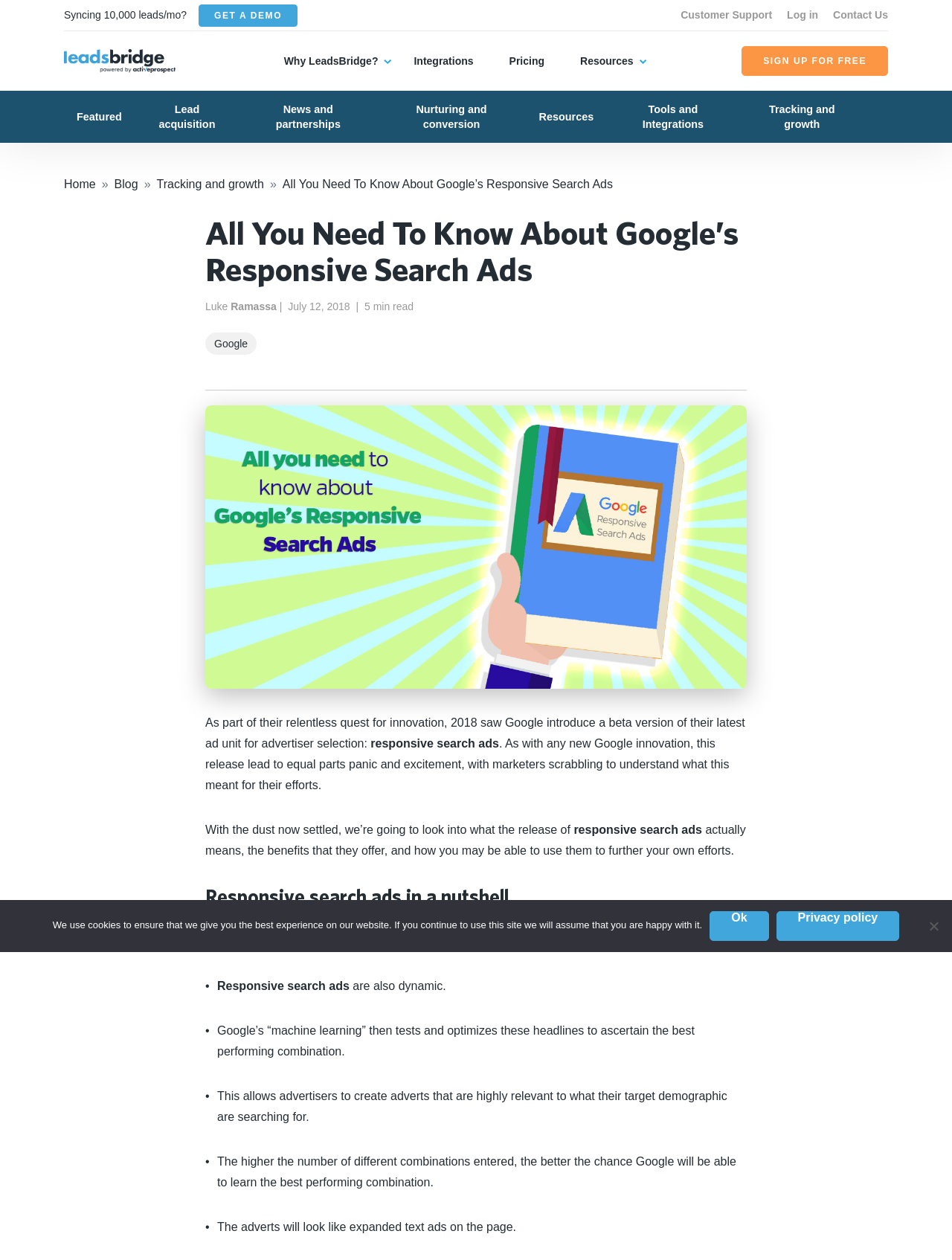Articulate a detailed summary of the webpage's content and design.

This webpage is about Google's responsive search ads, with the main title "All You Need To Know About Google's Responsive Search Ads" at the top. Below the title, there is a navigation breadcrumb with links to "Home", "Blog", and "Tracking and growth". 

On the top right, there are several links, including "GET A DEMO", "Customer Support", "Log in", and "Contact Us". Below these links, there is a section with links to "Why LeadsBridge?", "Integrations", "Pricing", "Resources", and "SIGN UP FOR FREE".

The main content of the webpage is divided into sections. The first section has a heading "All You Need To Know About Google’s Responsive Search Ads" and is written by Luke Ramassa, dated July 12, 2018. The section starts with an introduction to Google's responsive search ads, which were introduced in 2018. 

Below the introduction, there is a figure, and then the article continues, explaining what responsive search ads are, their benefits, and how they can be used to further marketing efforts. The article is divided into sections, including "Responsive search ads in a nutshell", which explains the features of responsive search ads, such as allowing for multiple combinations of headlines and descriptions, being dynamic, and using Google's machine learning to optimize the ads.

At the bottom of the page, there is a cookie notice dialog with a message about using cookies to ensure the best experience on the website, and links to "Ok" and "Privacy policy".